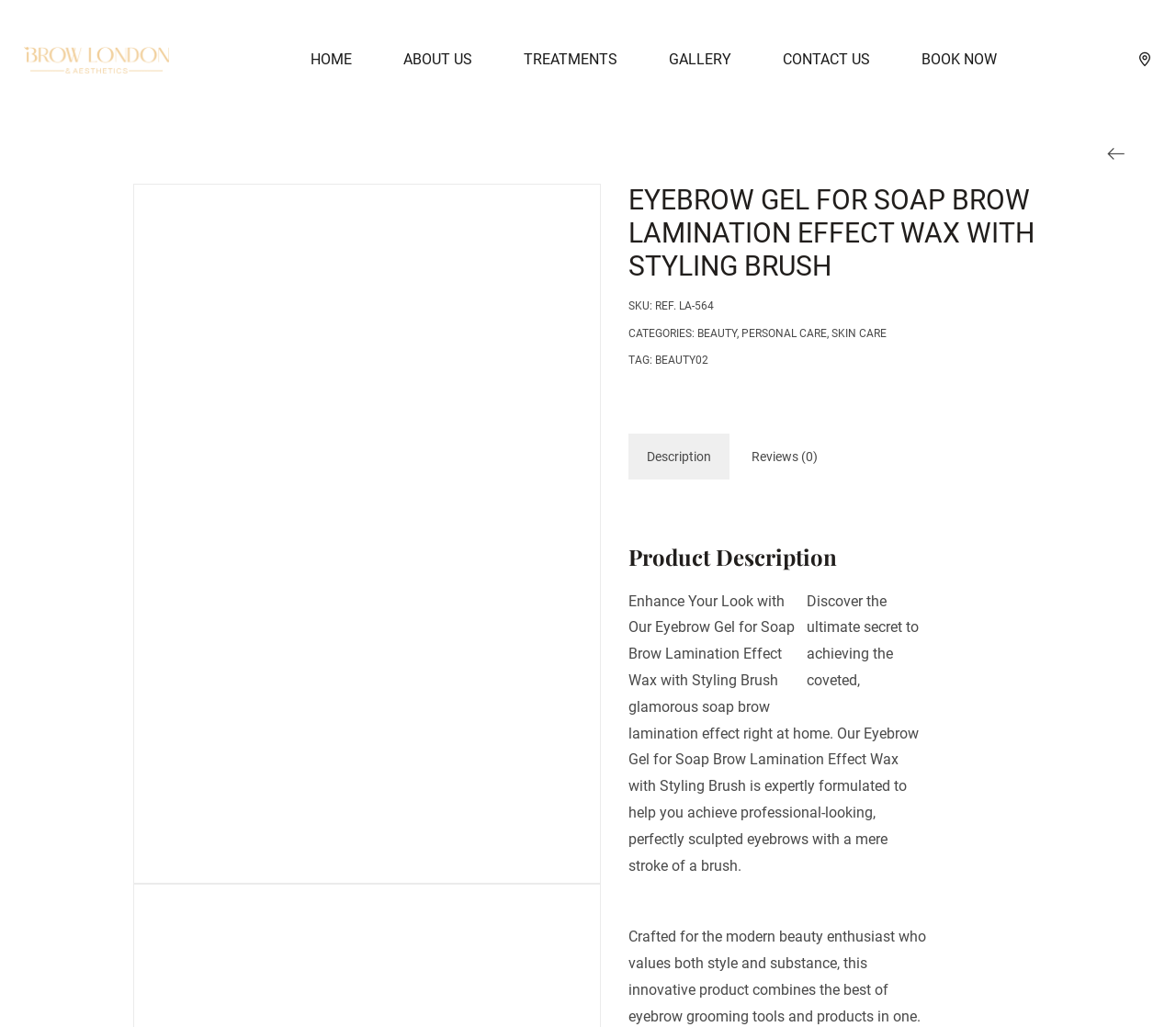What is the brand name of the product?
Answer the question with a single word or phrase derived from the image.

Ibrow London